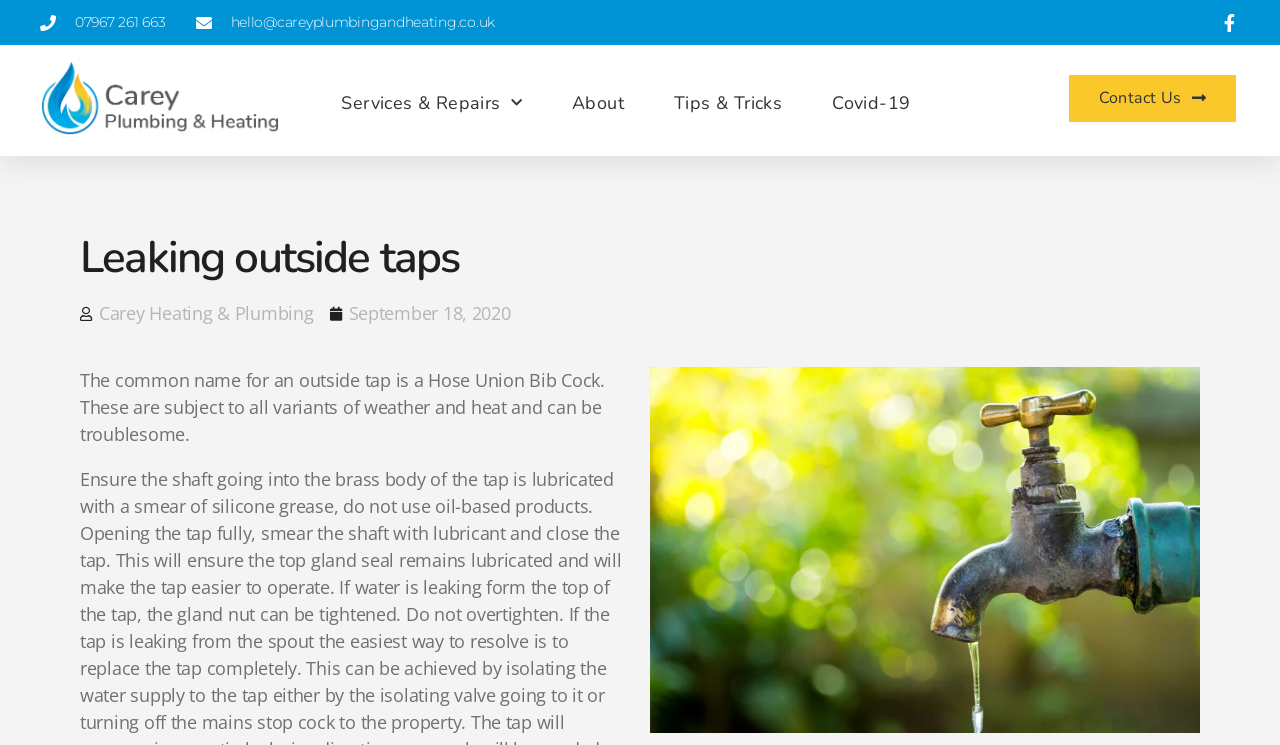Examine the image and give a thorough answer to the following question:
What is the common name for an outside tap?

The question is asking for the common name of an outside tap, which is mentioned in the static text element on the webpage. The text states 'The common name for an outside tap is a Hose Union Bib Cock.'